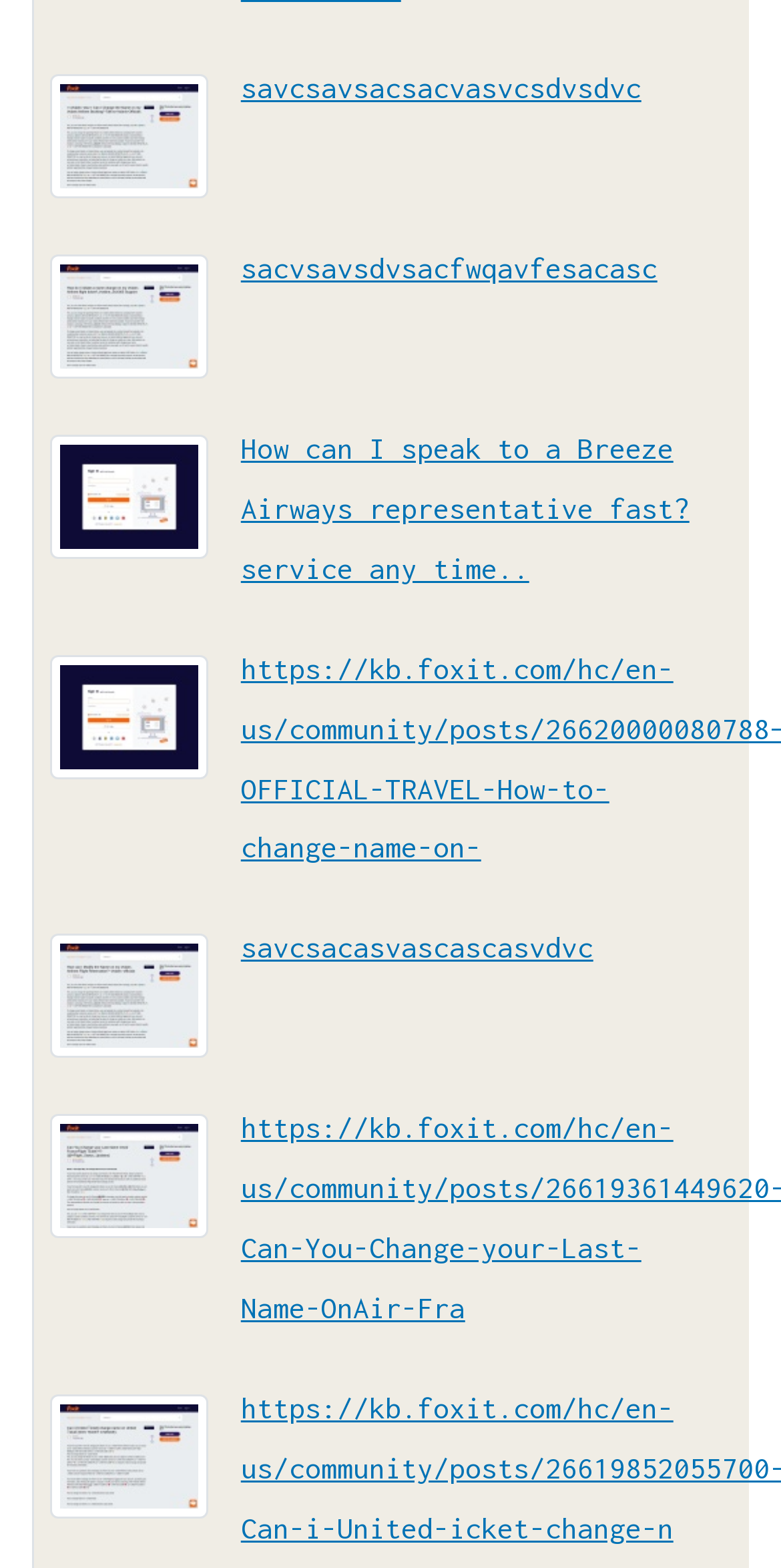Reply to the question below using a single word or brief phrase:
How many images are on the webpage?

9